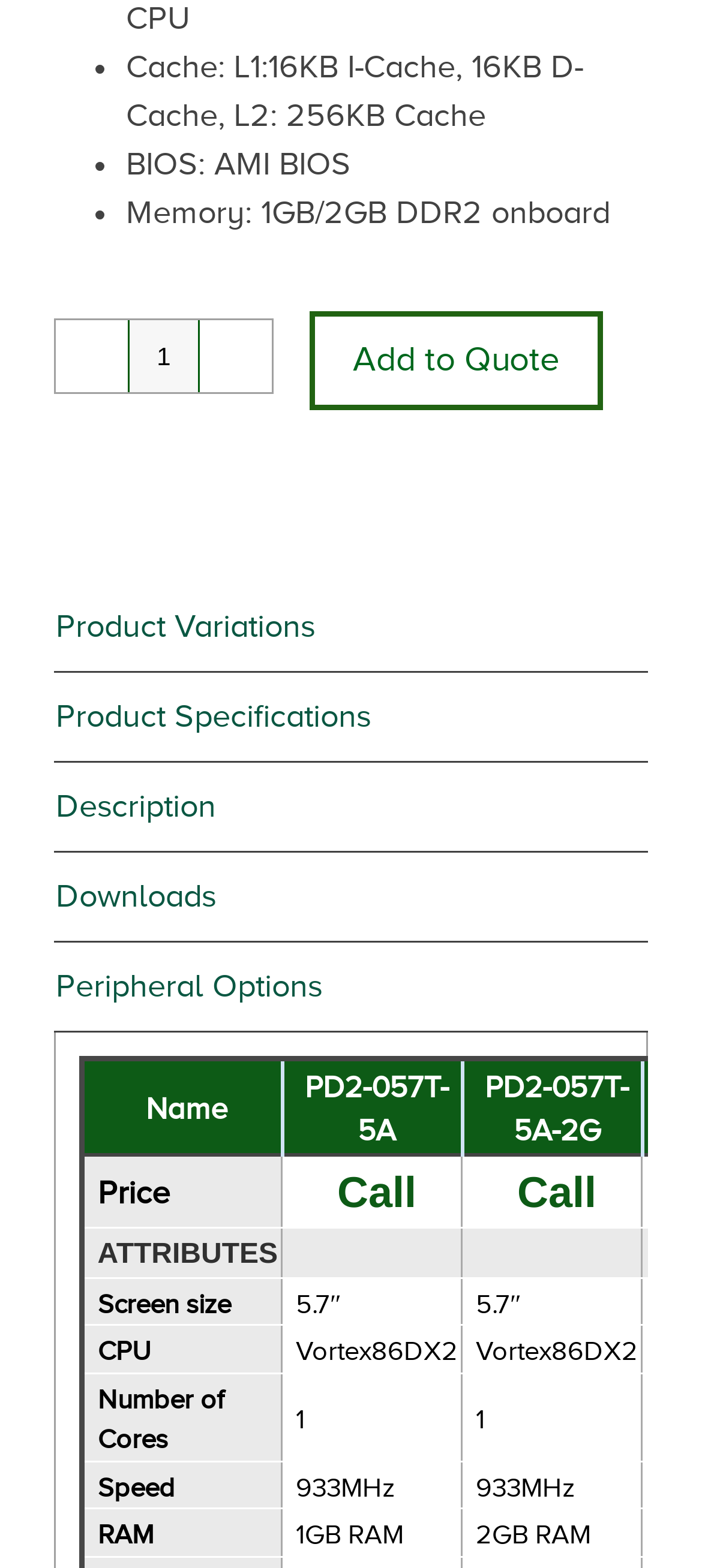Locate the bounding box of the UI element described by: "Downloads" in the given webpage screenshot.

[0.077, 0.544, 0.923, 0.6]